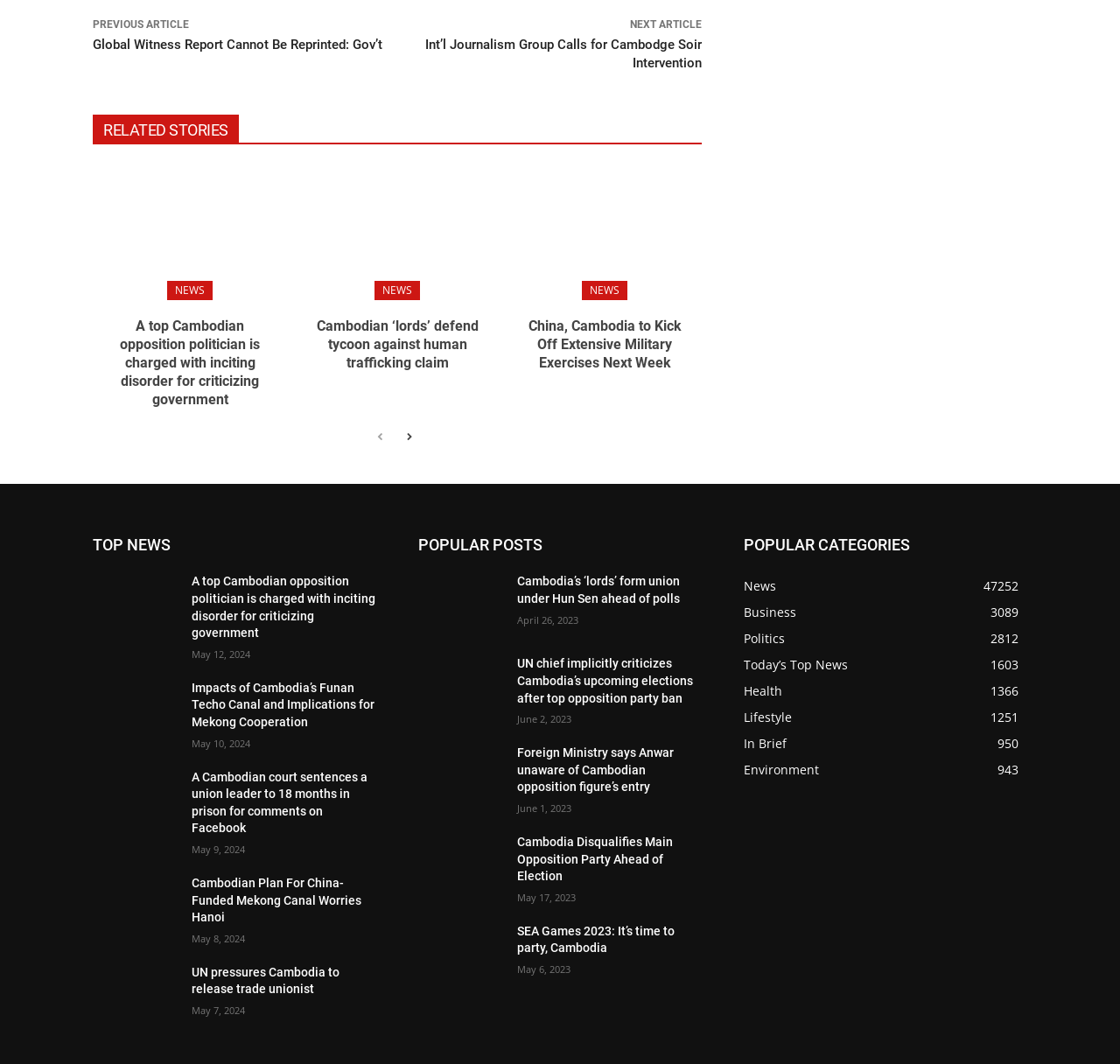What is the category with the most news articles?
Can you provide an in-depth and detailed response to the question?

I determined this by looking at the 'POPULAR CATEGORIES' section, where 'News' has the highest number, 47252, indicating it has the most news articles.